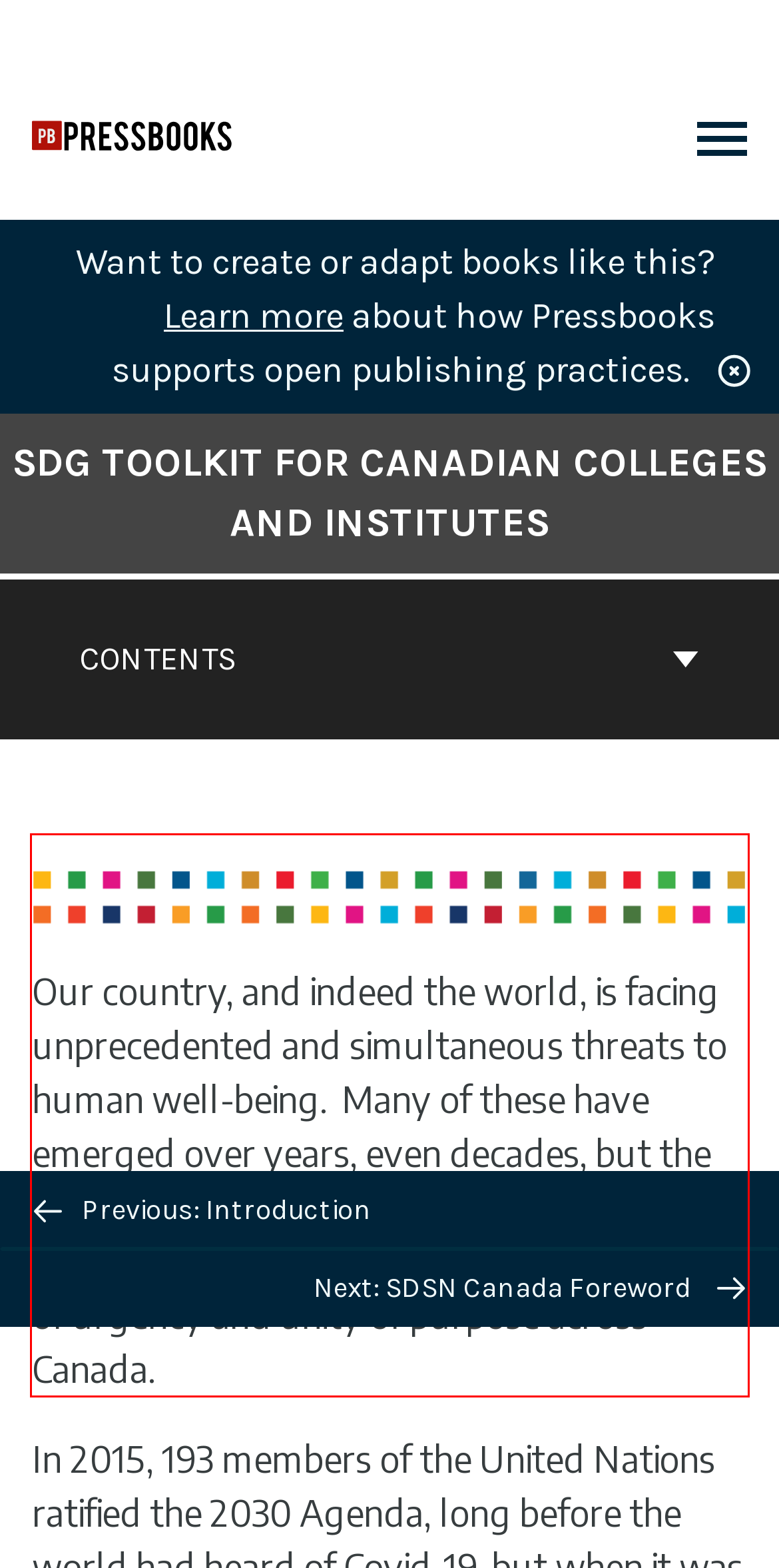You are given a screenshot of a webpage with a UI element highlighted by a red bounding box. Please perform OCR on the text content within this red bounding box.

Our country, and indeed the world, is facing unprecedented and simultaneous threats to human well-being. Many of these have emerged over years, even decades, but the global pandemic of 2020 has exposed and exacerbated them, galvanizing a new sense of urgency and unity of purpose across Canada.